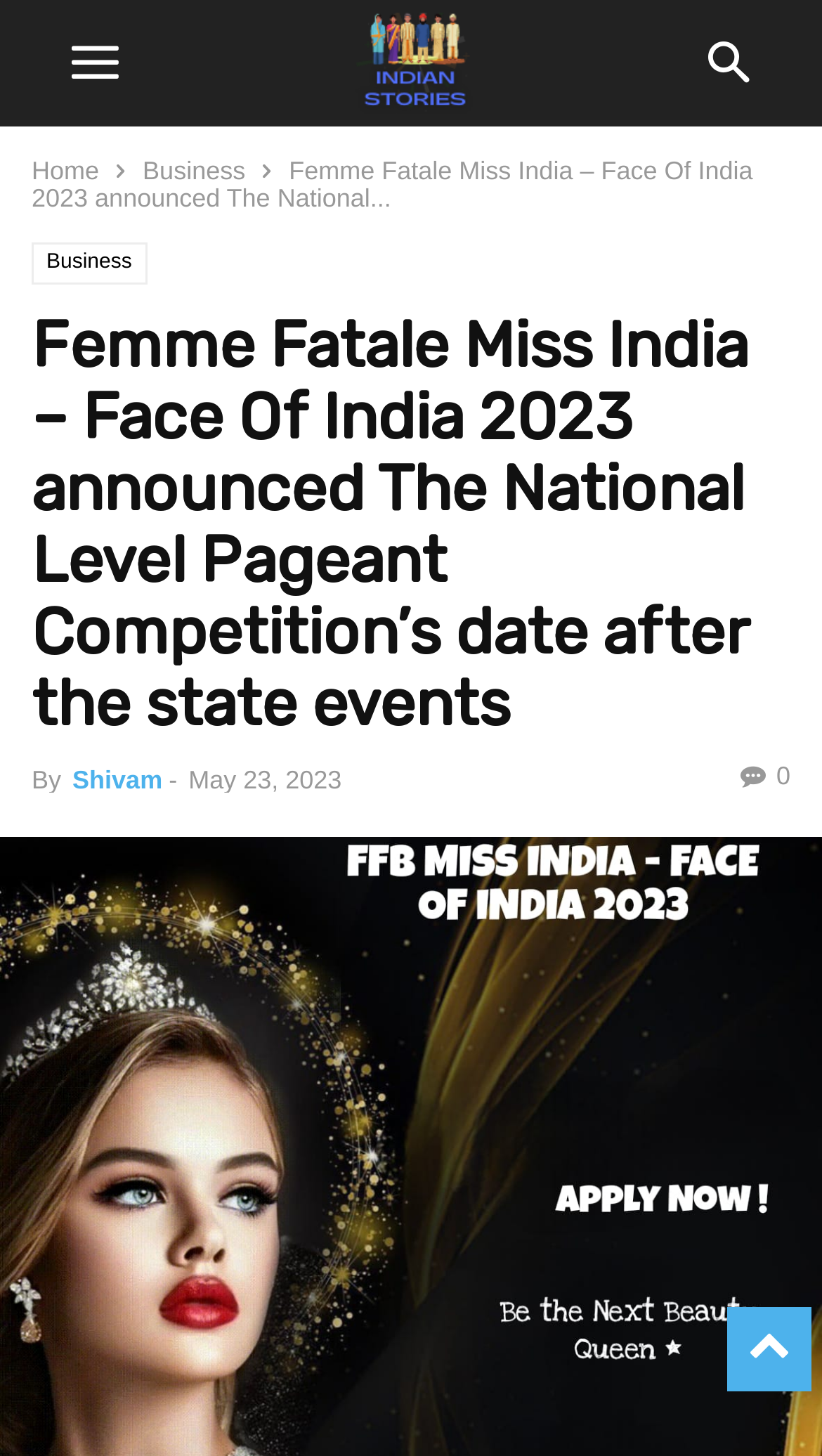Please locate the bounding box coordinates of the region I need to click to follow this instruction: "search for something".

[0.81, 0.0, 0.969, 0.087]